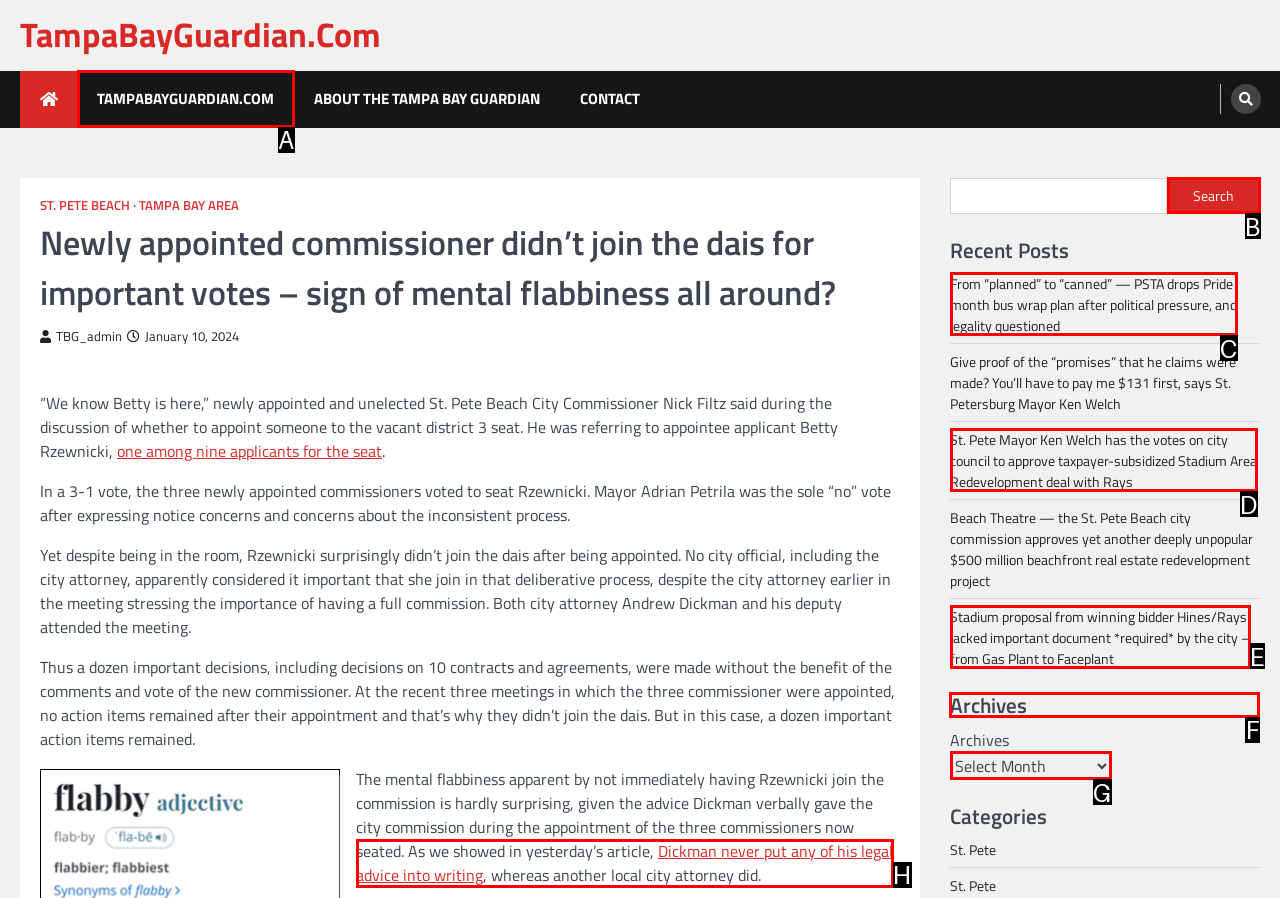Choose the HTML element that needs to be clicked for the given task: View the Archives Respond by giving the letter of the chosen option.

F